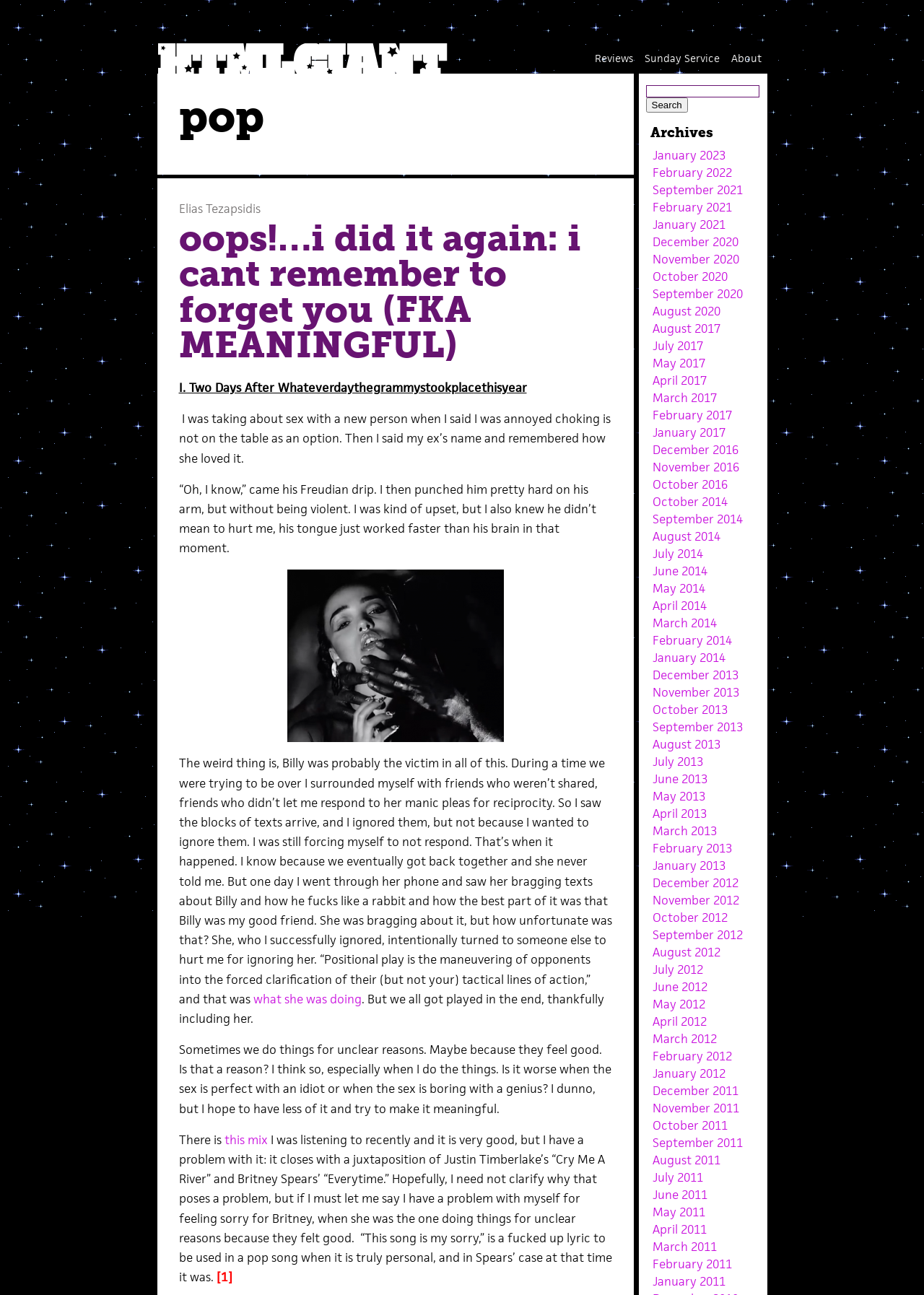What are the archives for?
Based on the image, provide a one-word or brief-phrase response.

Monthly posts